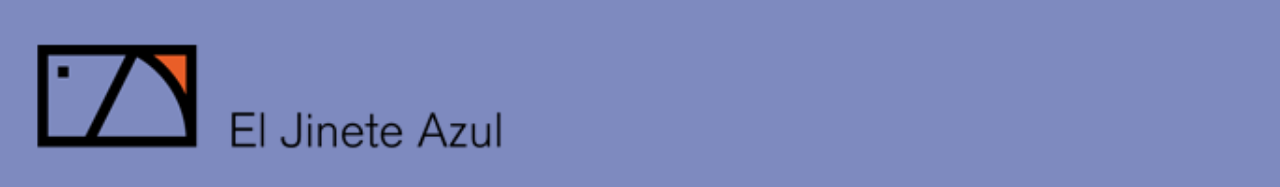Thoroughly describe what you see in the image.

This image features the logo of "El Jinete Azul," a publisher known for its dedication to children's literature and illustration. The logo design is characterized by a minimalist style, incorporating a geometric figure that resembles a horse or a stylized outdoor scene, complemented by an orange triangular accent. The background is rendered in a soft shade of blue, providing a calm and inviting atmosphere that reflects the imaginative world of children's books. This branding encapsulates the essence of creativity and whimsy that "El Jinete Azul" embraces in its catalog.